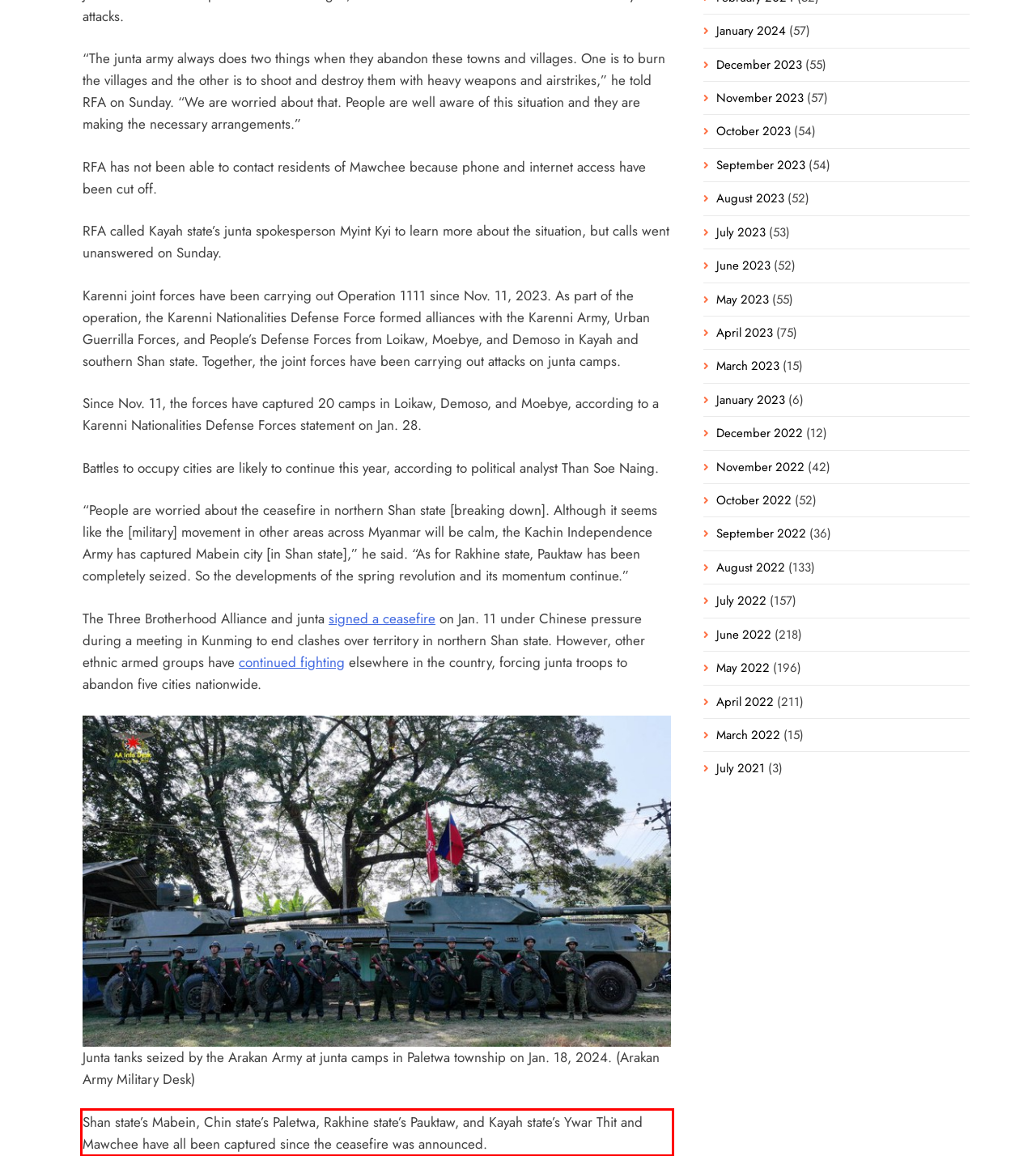Given a screenshot of a webpage, identify the red bounding box and perform OCR to recognize the text within that box.

Shan state’s Mabein, Chin state’s Paletwa, Rakhine state’s Pauktaw, and Kayah state’s Ywar Thit and Mawchee have all been captured since the ceasefire was announced.